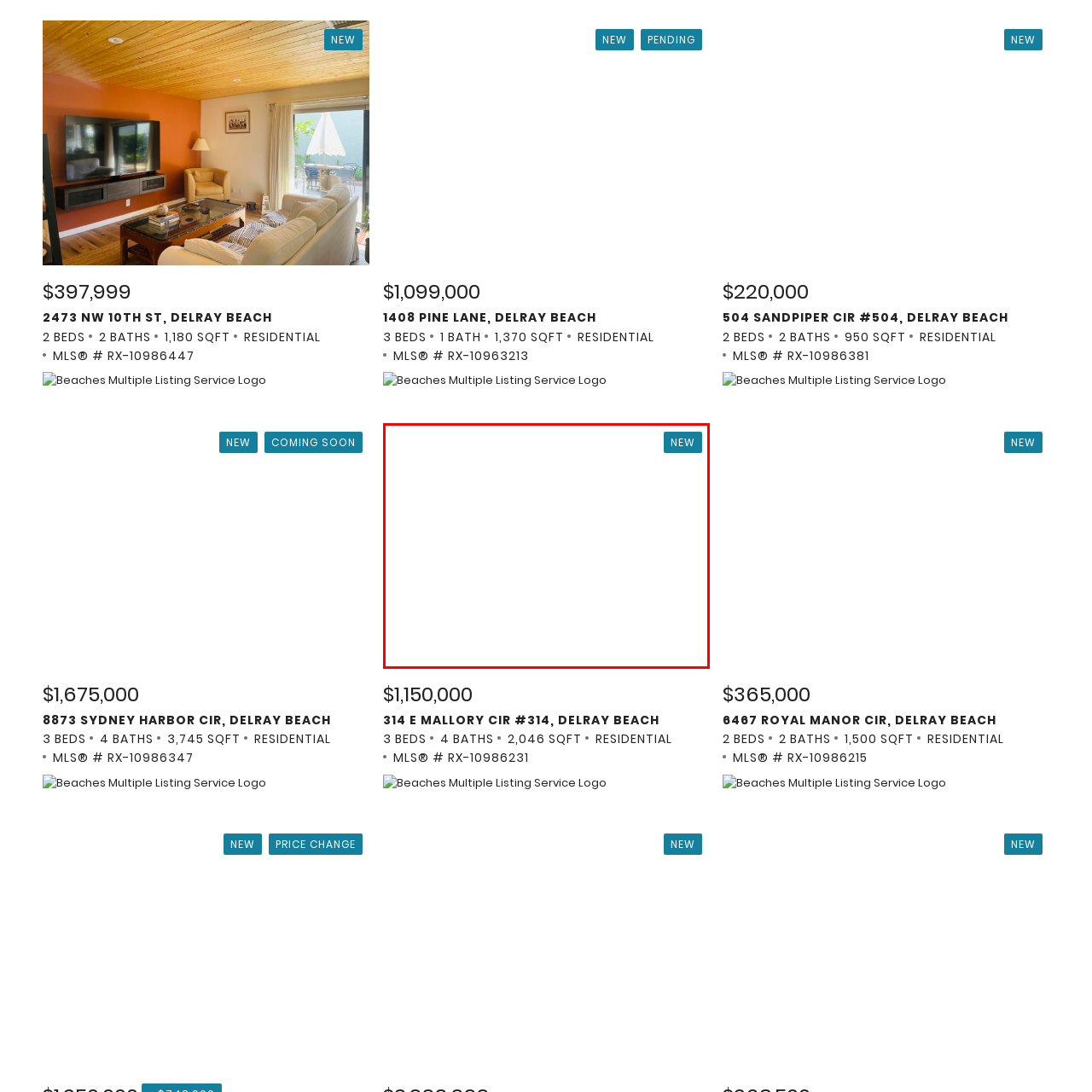What is the MLS identification number of the property?
Please analyze the image within the red bounding box and respond with a detailed answer to the question.

The MLS identification number of the property can be found in the caption, which provides the identification number as RX-10986231.